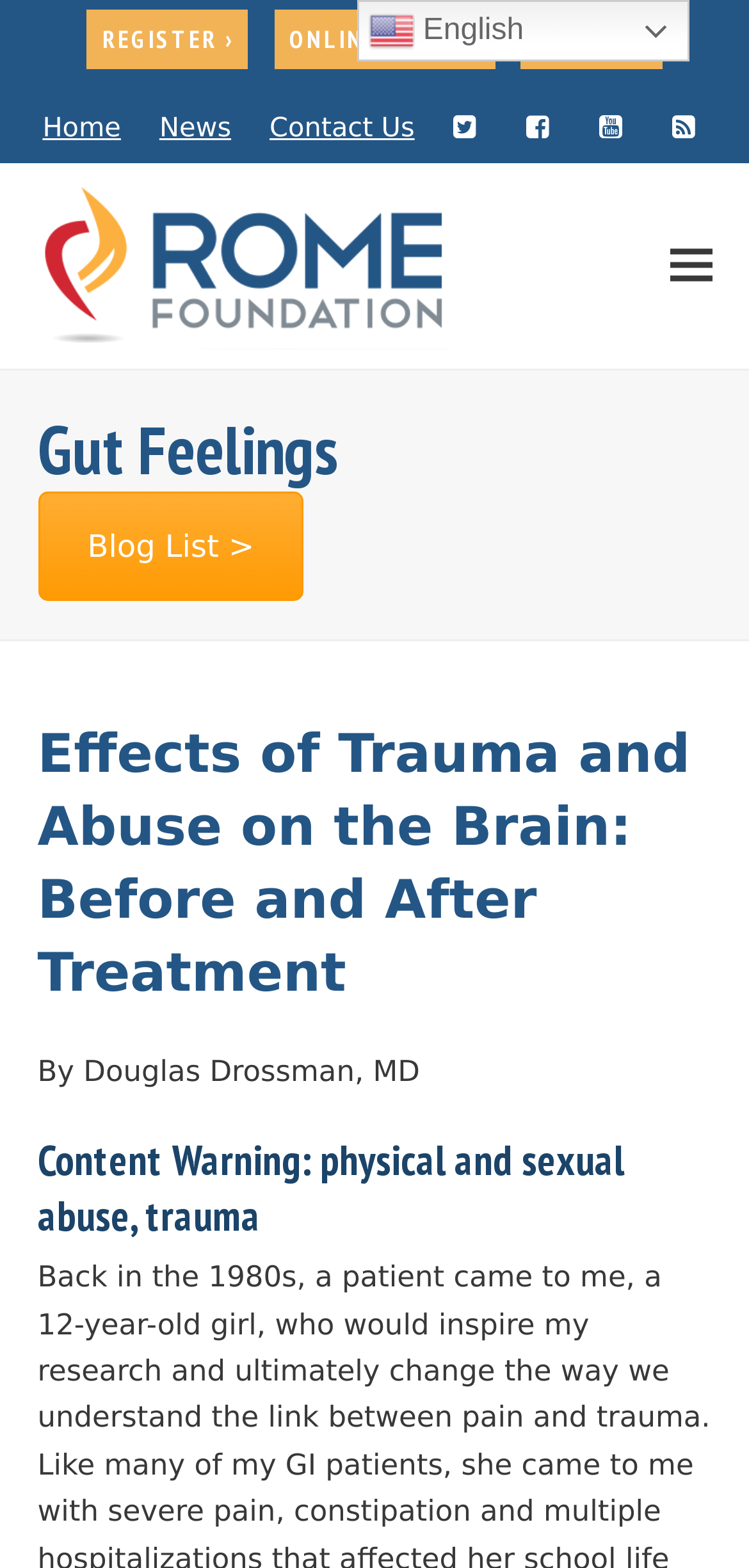Given the description: "Contact Us", determine the bounding box coordinates of the UI element. The coordinates should be formatted as four float numbers between 0 and 1, [left, top, right, bottom].

[0.36, 0.073, 0.554, 0.092]